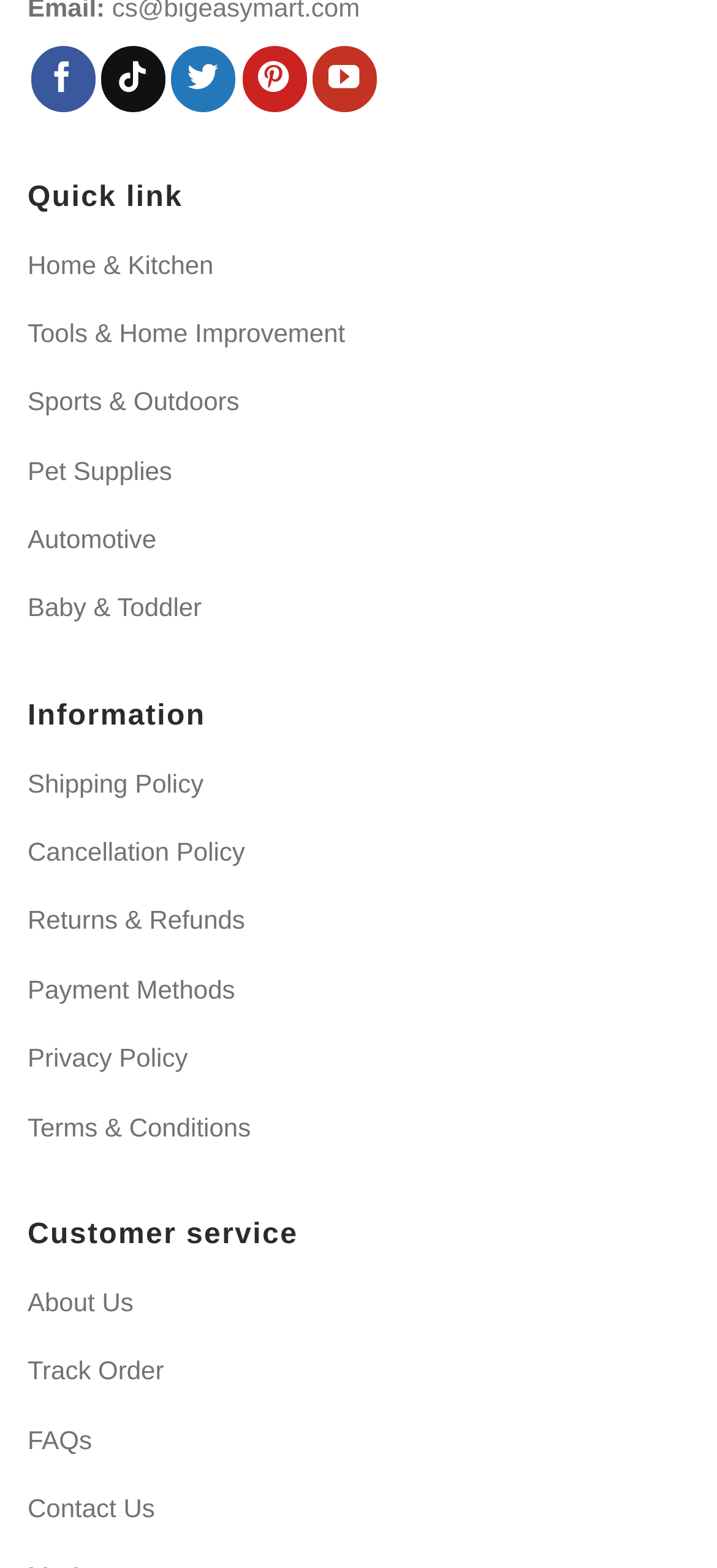Locate the bounding box coordinates of the region to be clicked to comply with the following instruction: "access packing lists". The coordinates must be four float numbers between 0 and 1, in the form [left, top, right, bottom].

None